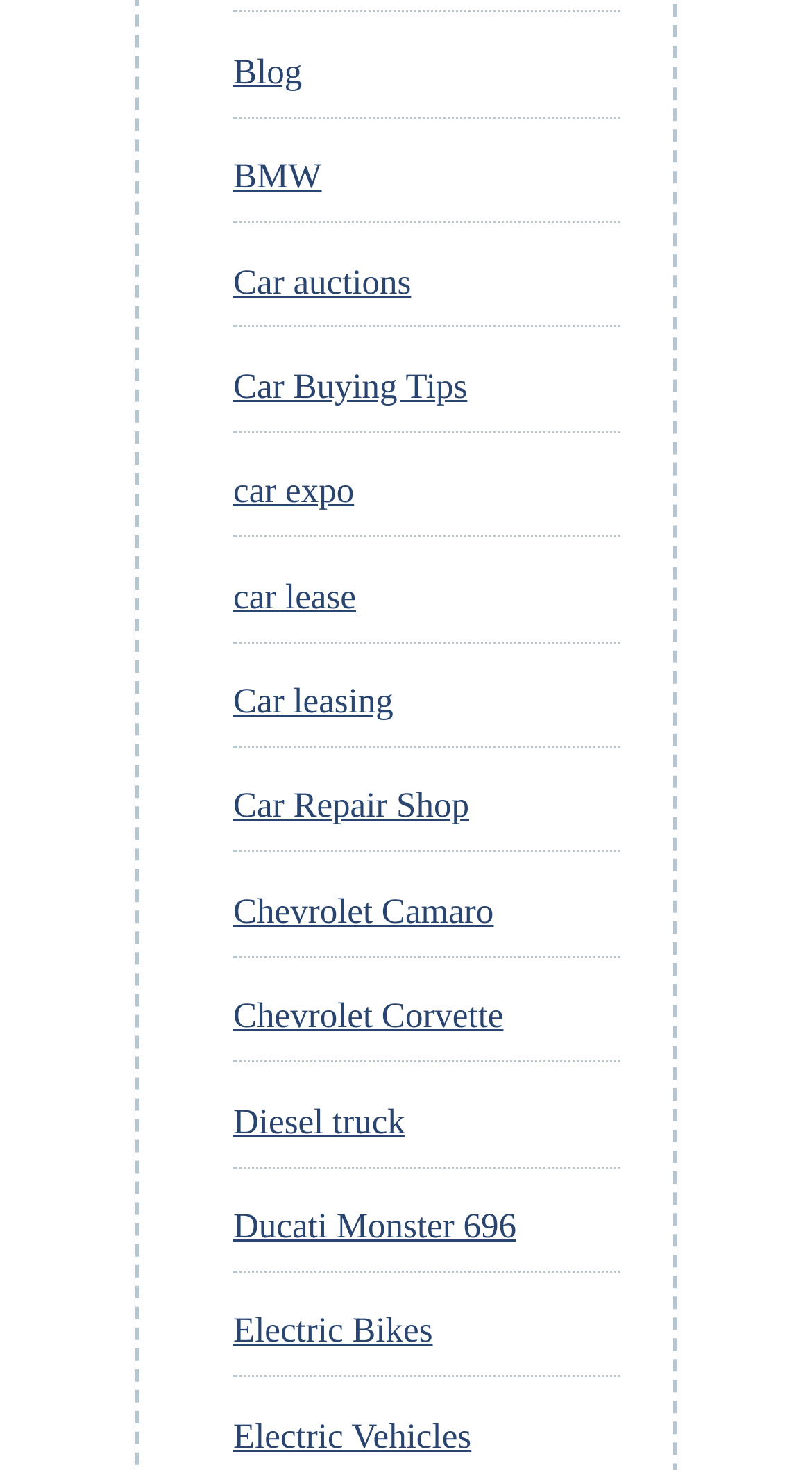Find the bounding box coordinates for the area that should be clicked to accomplish the instruction: "Browse electric vehicles".

[0.287, 0.963, 0.58, 0.99]